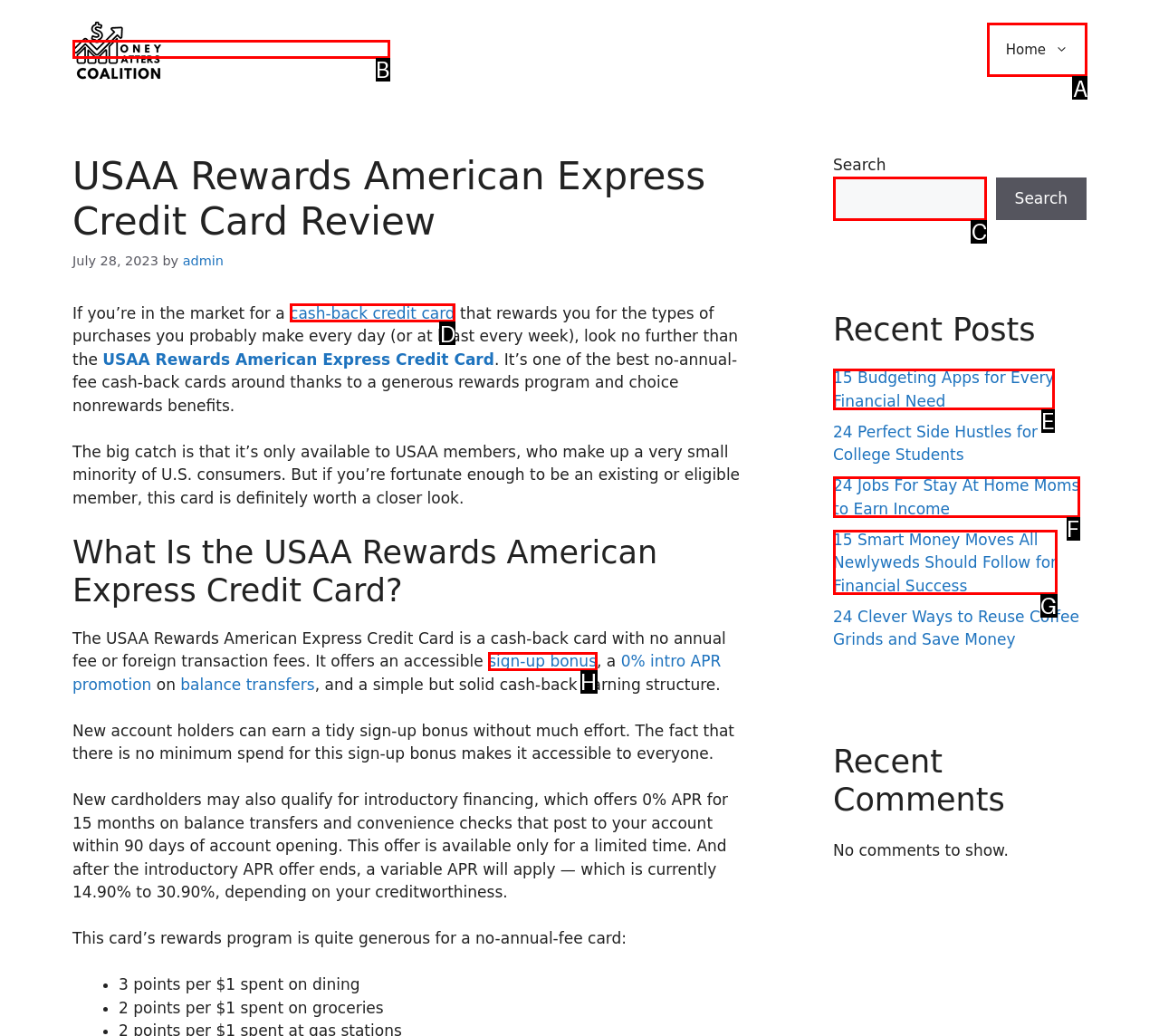Identify the letter of the option that should be selected to accomplish the following task: Click the 'Home' link. Provide the letter directly.

A